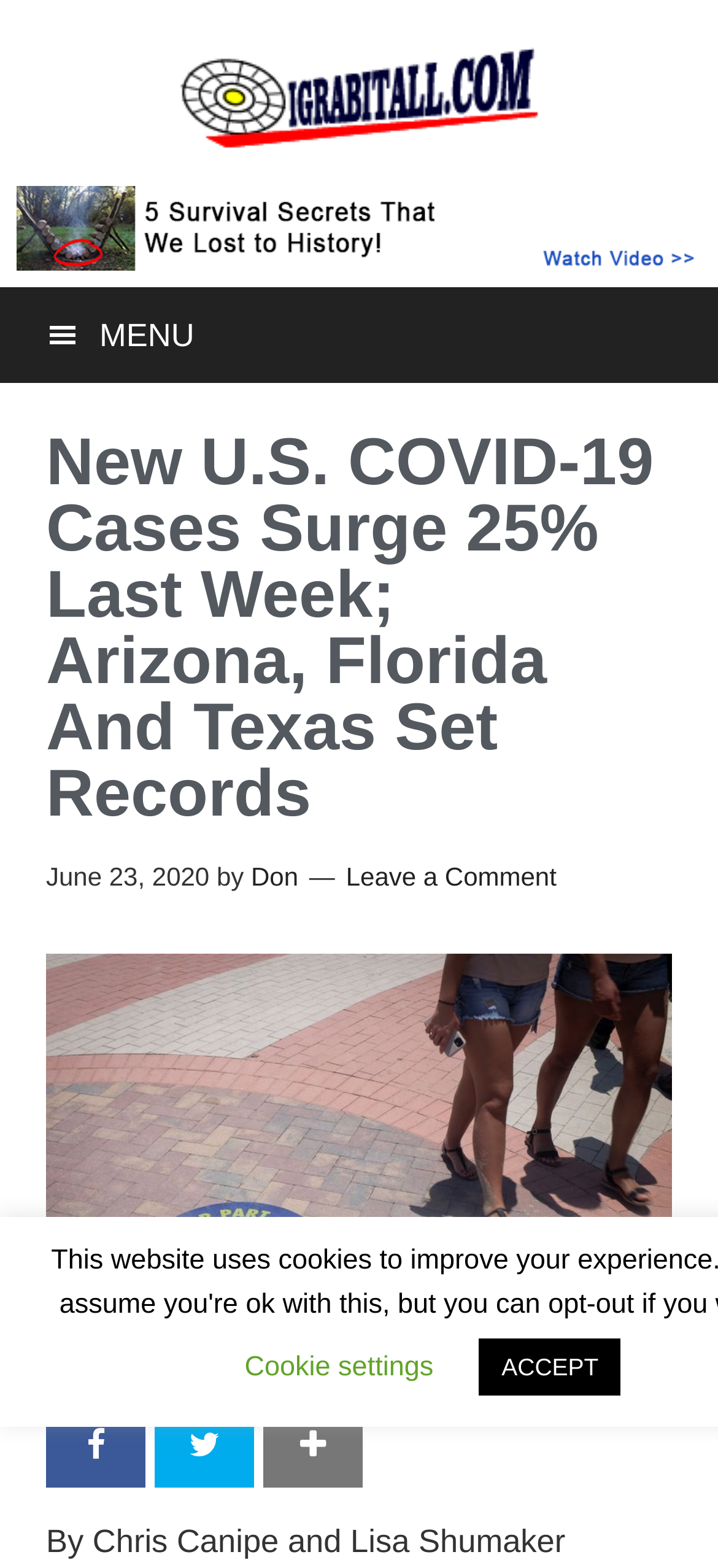Find the bounding box coordinates of the clickable region needed to perform the following instruction: "Click on Covid-19 News". The coordinates should be provided as four float numbers between 0 and 1, i.e., [left, top, right, bottom].

[0.244, 0.073, 0.756, 0.096]